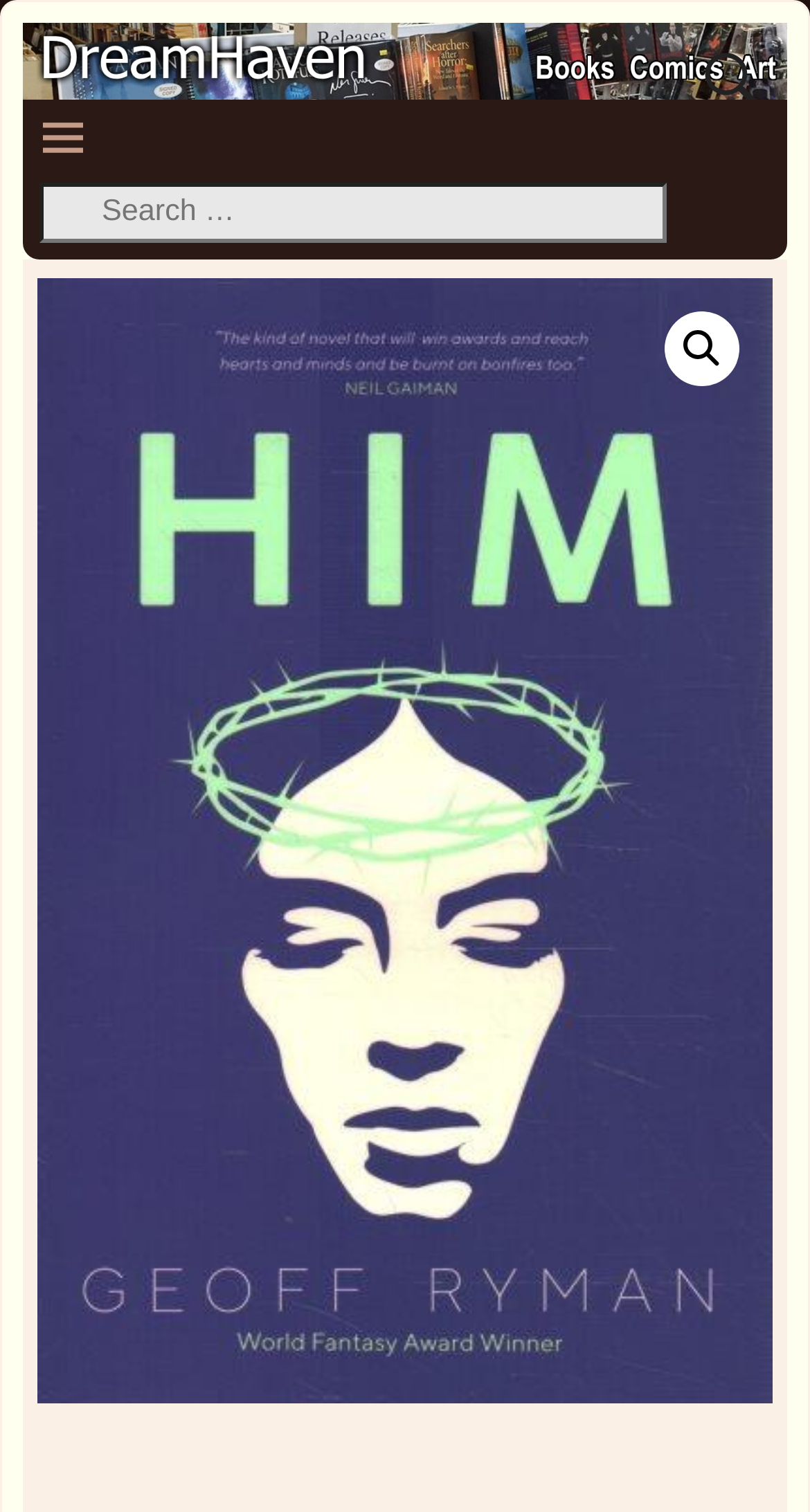Provide a brief response to the question using a single word or phrase: 
What is the name of the book?

Him